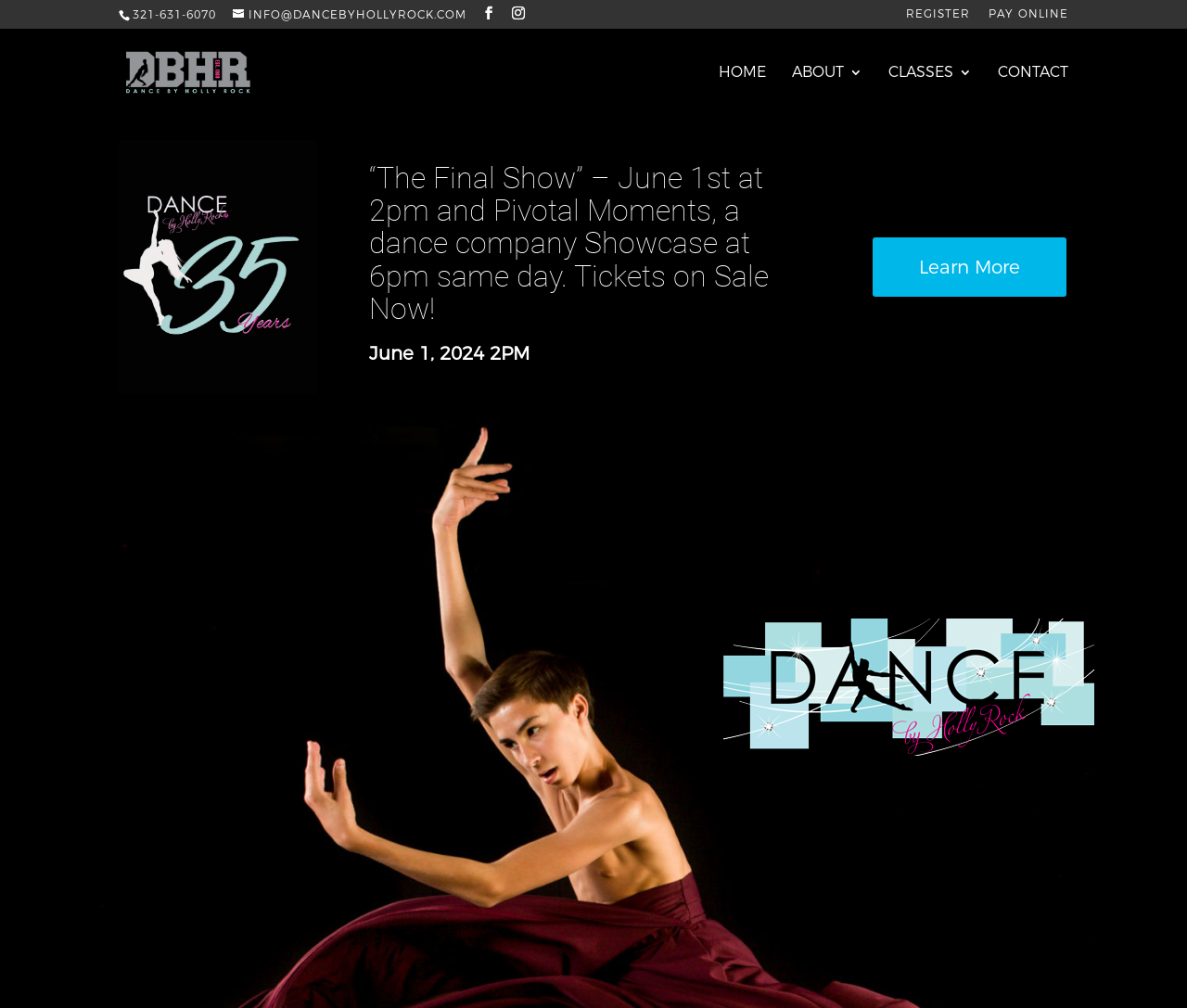Determine the bounding box coordinates of the clickable area required to perform the following instruction: "Pay online". The coordinates should be represented as four float numbers between 0 and 1: [left, top, right, bottom].

[0.833, 0.008, 0.9, 0.028]